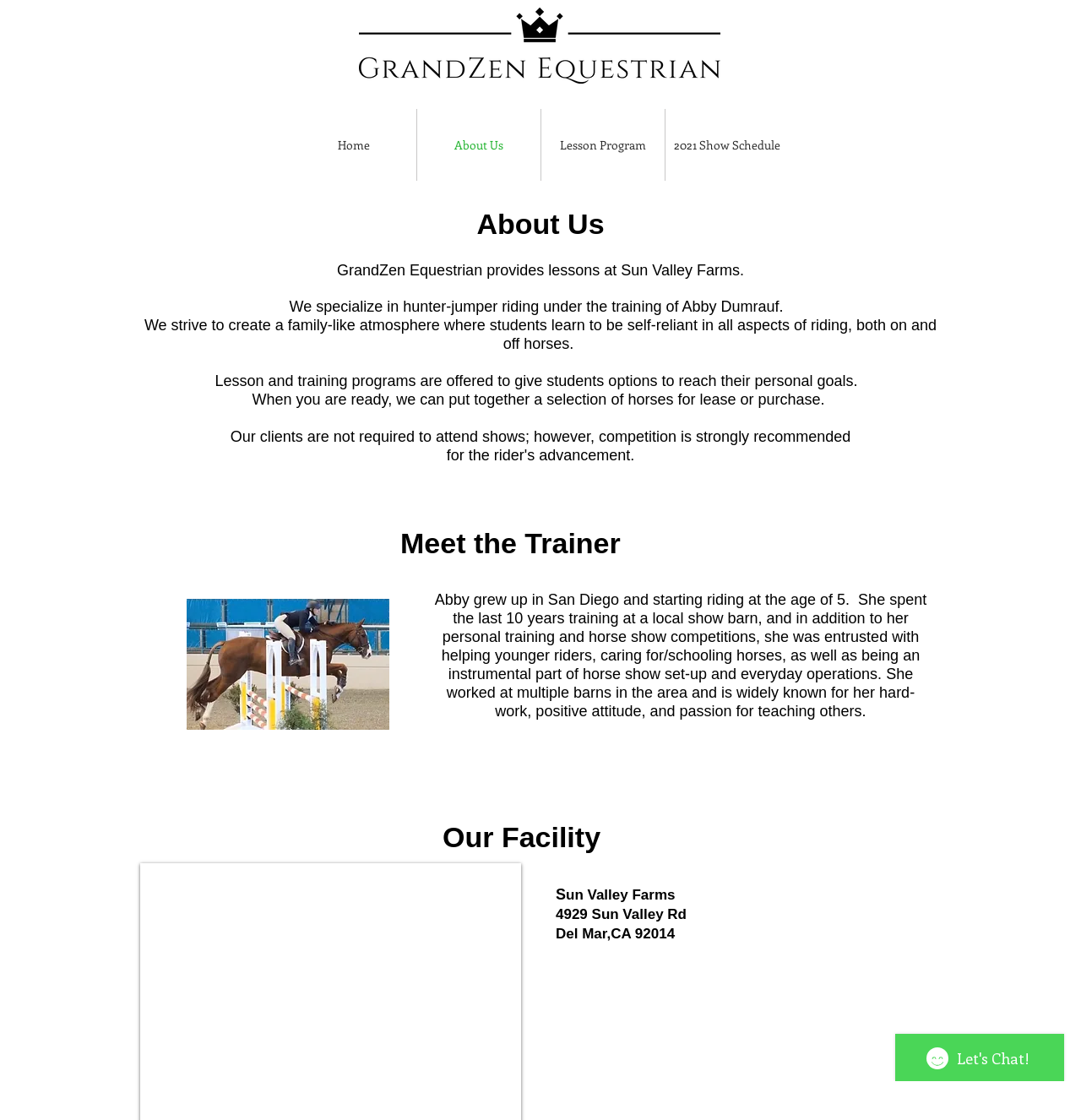What is the trainer's name?
Refer to the image and answer the question using a single word or phrase.

Abby Dumrauf